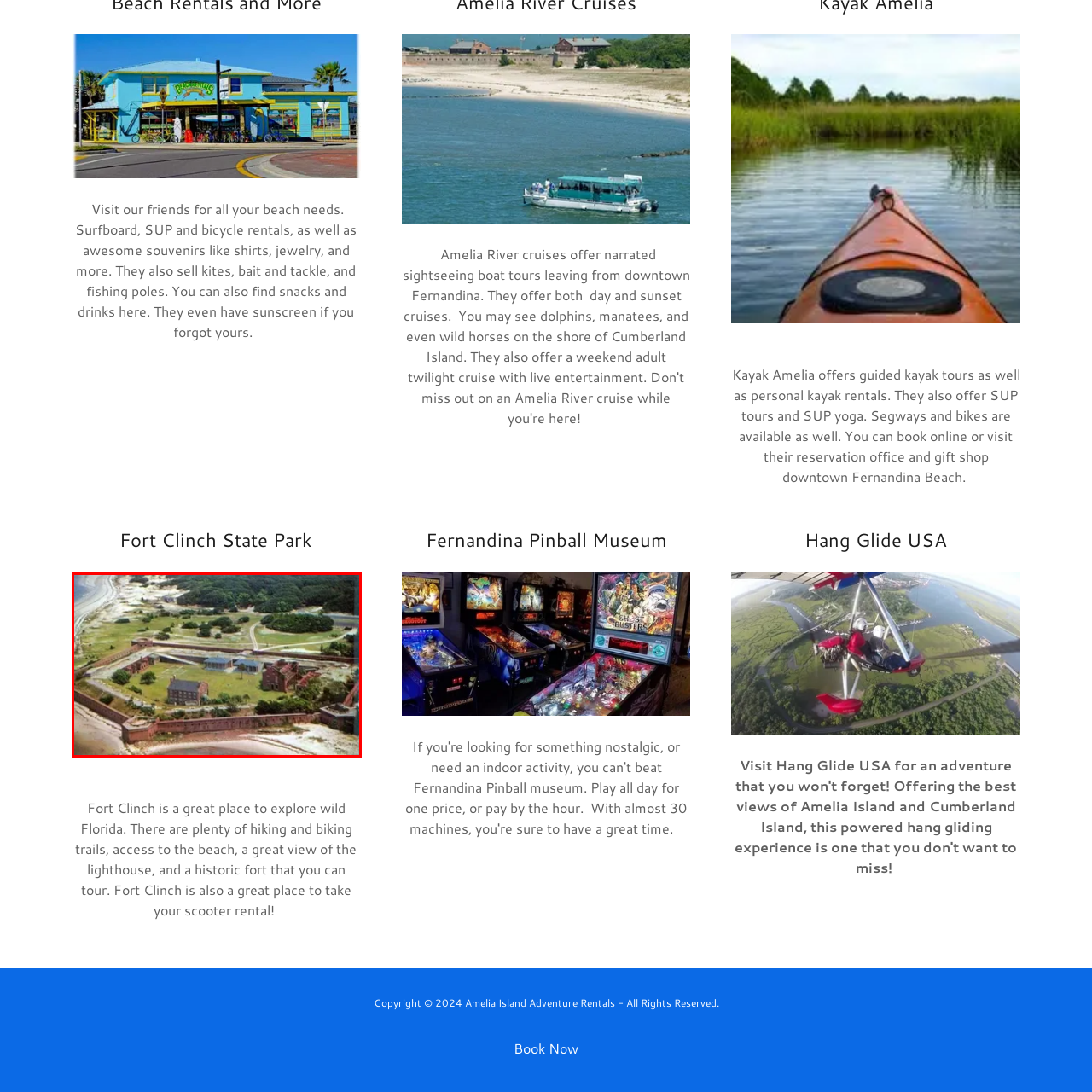What can be seen along the edge of the park?
Observe the image inside the red bounding box and answer the question using only one word or a short phrase.

Sandy beaches